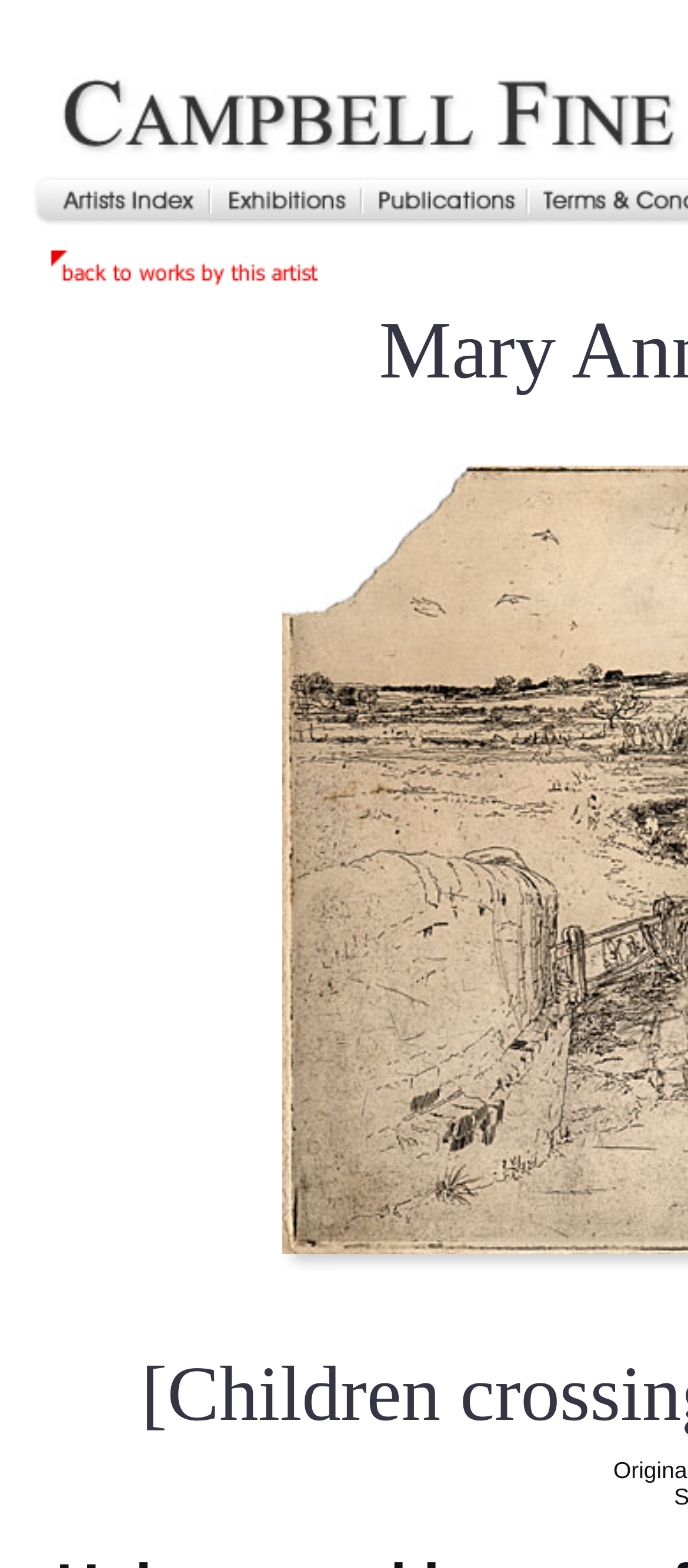Please determine the bounding box coordinates for the element with the description: "name="but_home"".

[0.044, 0.132, 0.305, 0.151]